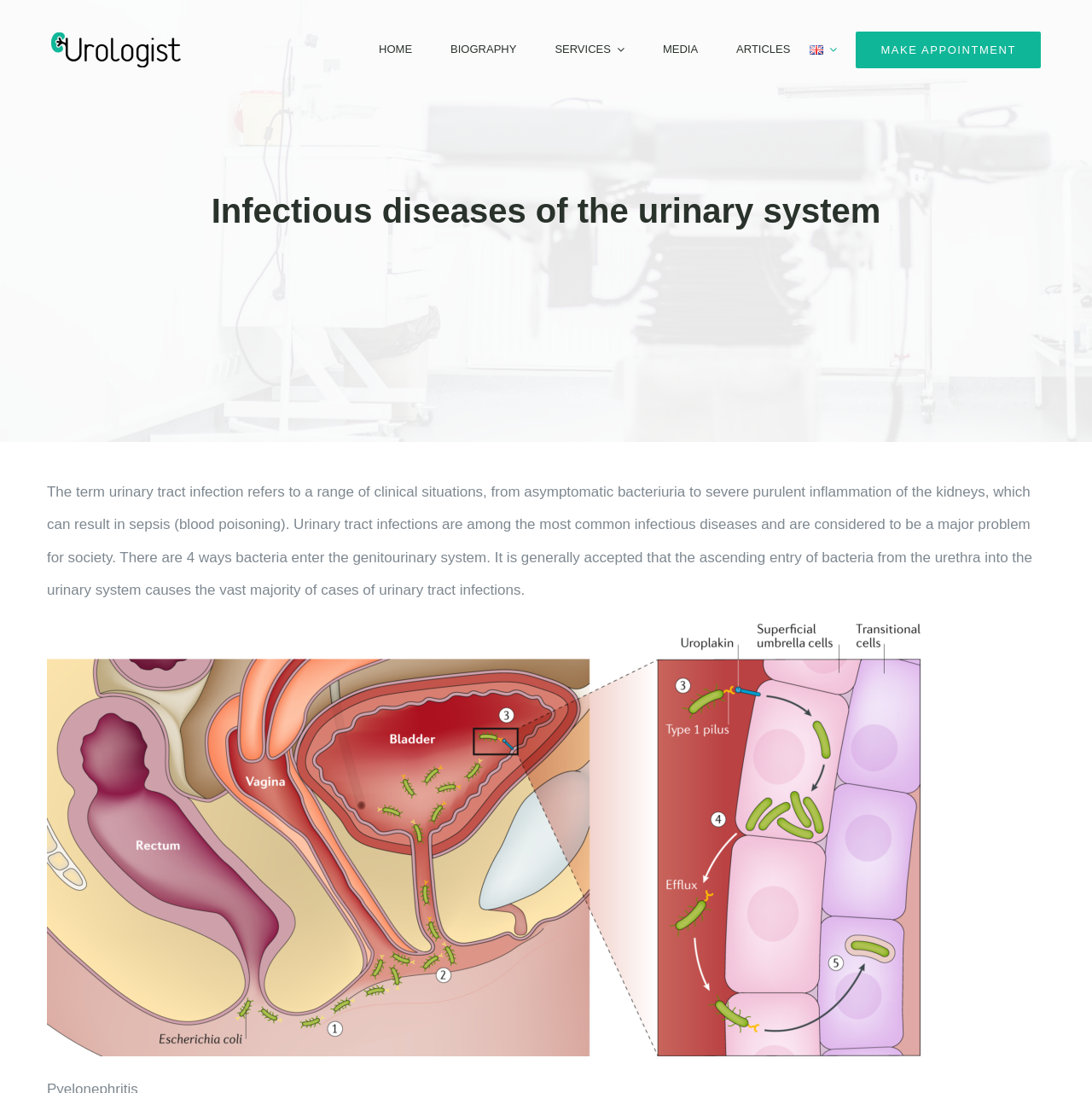Please locate the bounding box coordinates of the element's region that needs to be clicked to follow the instruction: "Go to the MAKE APPOINTMENT page". The bounding box coordinates should be provided as four float numbers between 0 and 1, i.e., [left, top, right, bottom].

[0.784, 0.023, 0.953, 0.067]